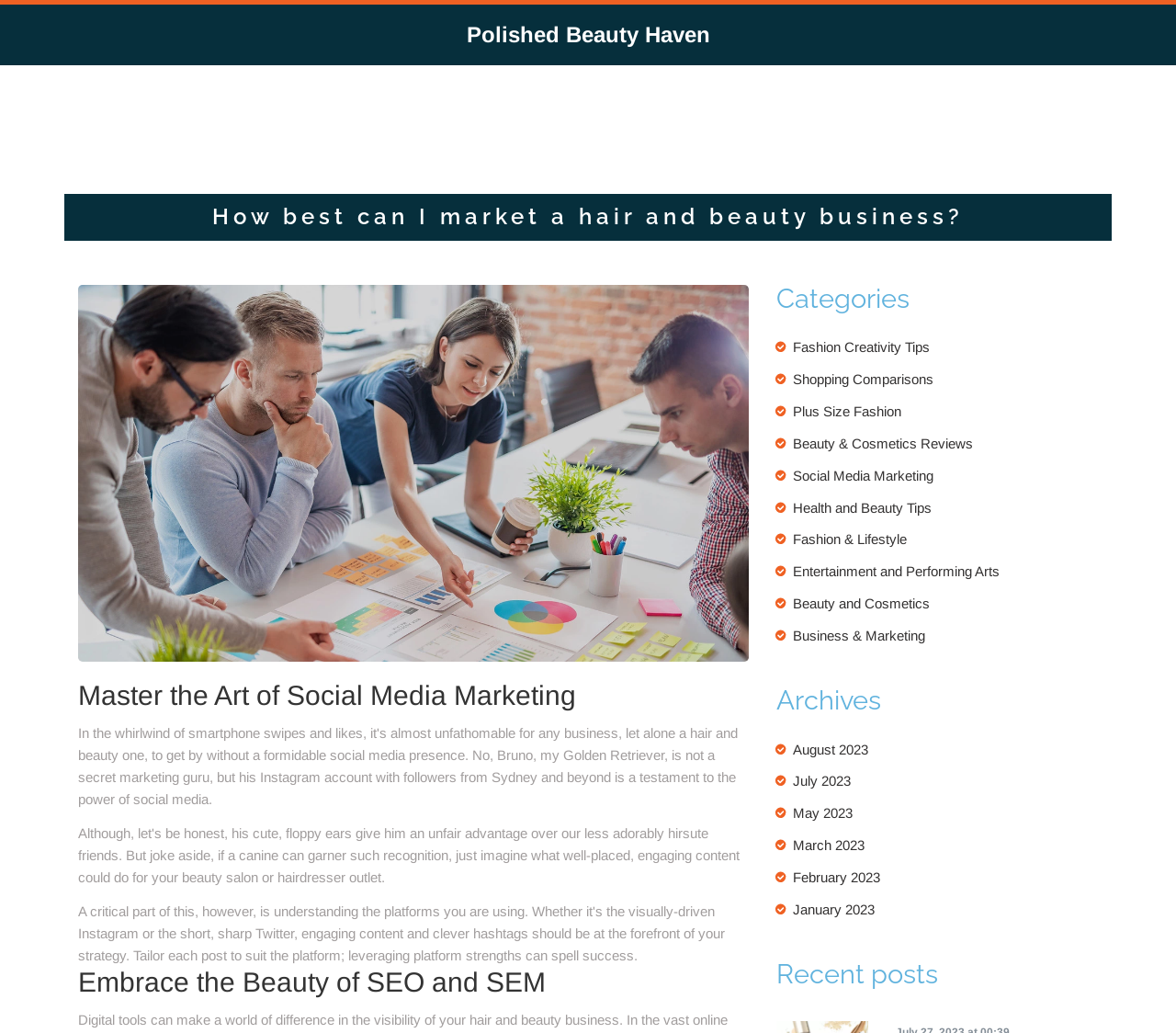Please specify the bounding box coordinates of the clickable region necessary for completing the following instruction: "Click on Home". The coordinates must consist of four float numbers between 0 and 1, i.e., [left, top, right, bottom].

None